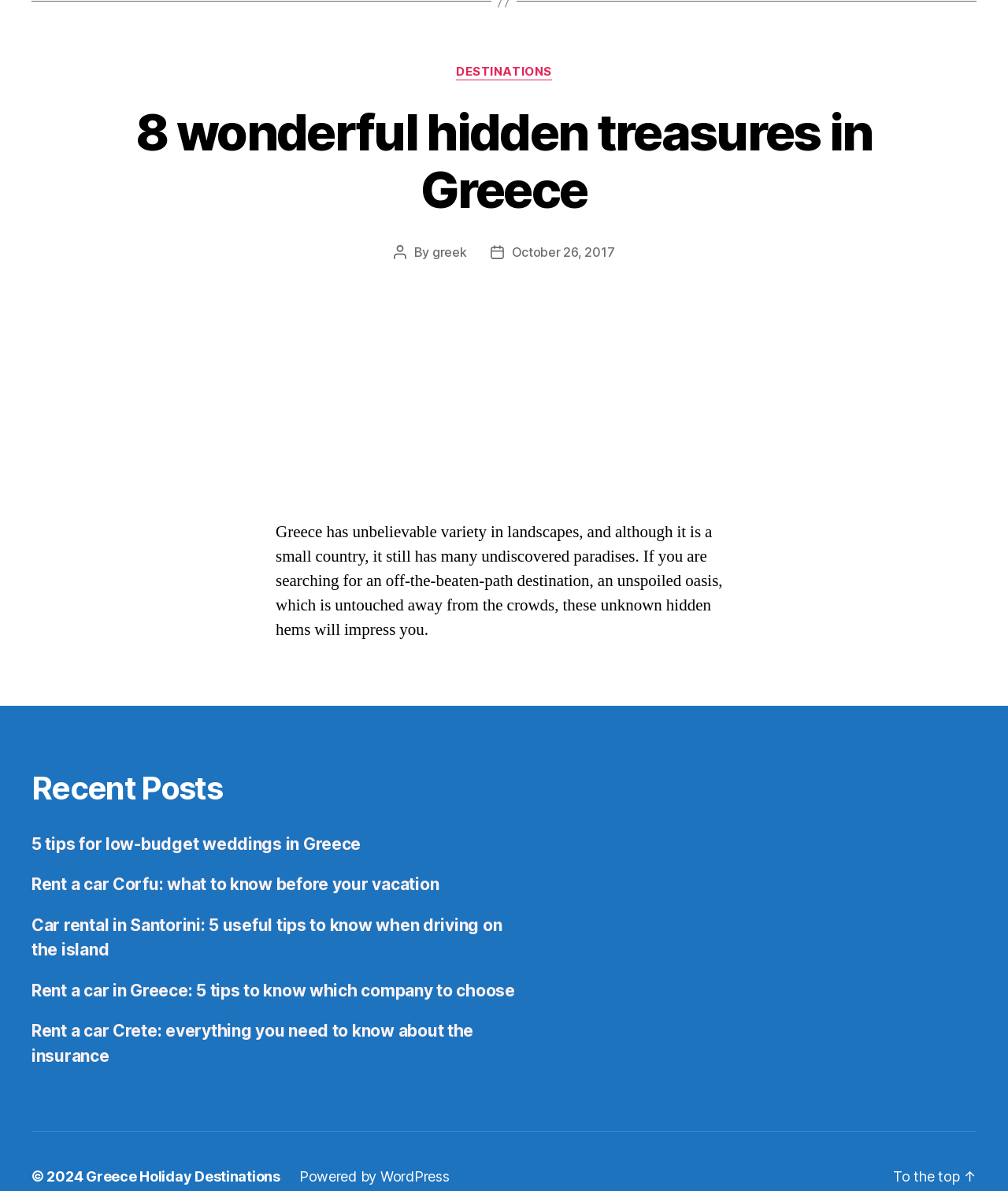Determine the coordinates of the bounding box that should be clicked to complete the instruction: "View the image of 'vourvourou islands'". The coordinates should be represented by four float numbers between 0 and 1: [left, top, right, bottom].

[0.241, 0.259, 0.759, 0.384]